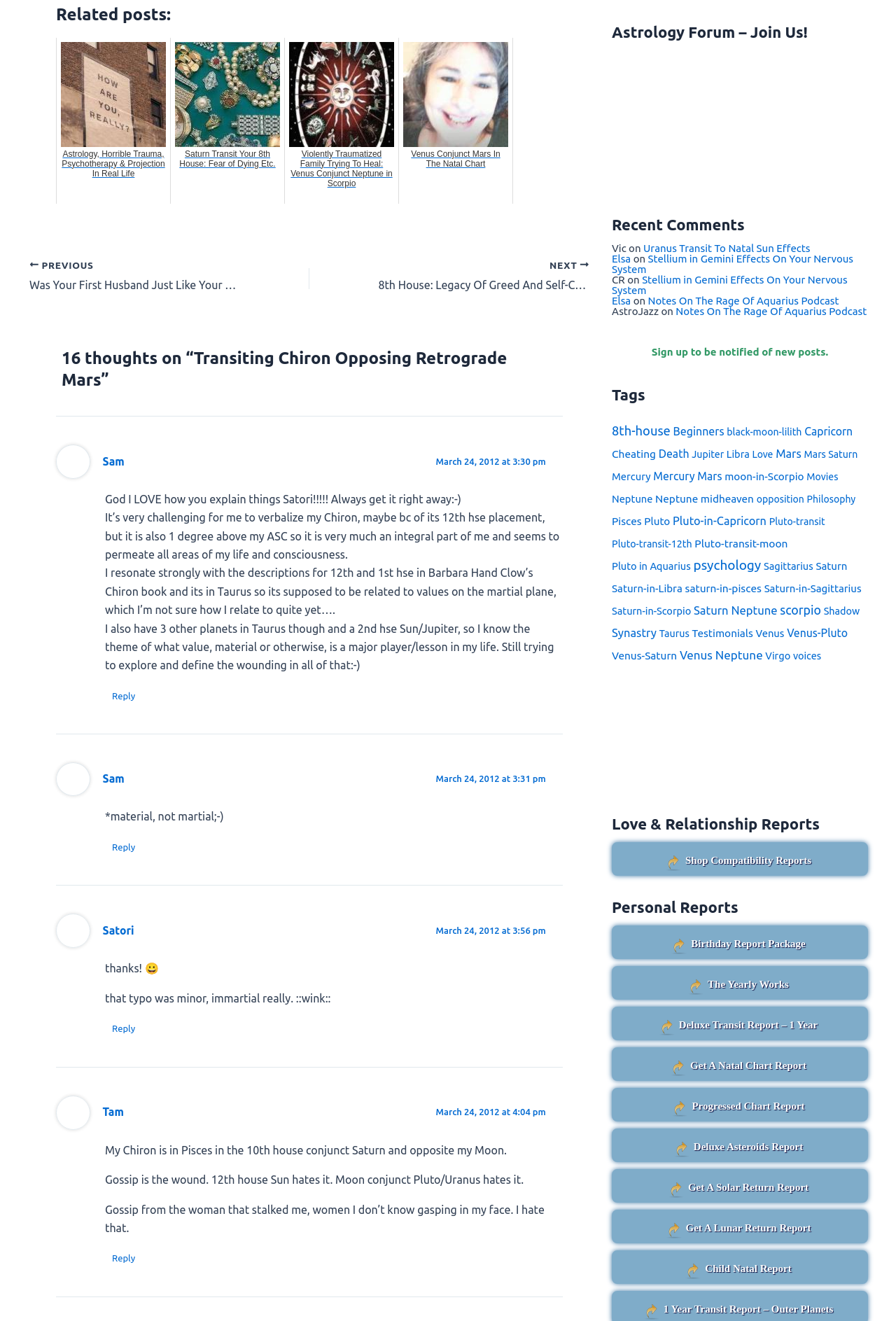Please respond in a single word or phrase: 
How many related posts are listed?

4